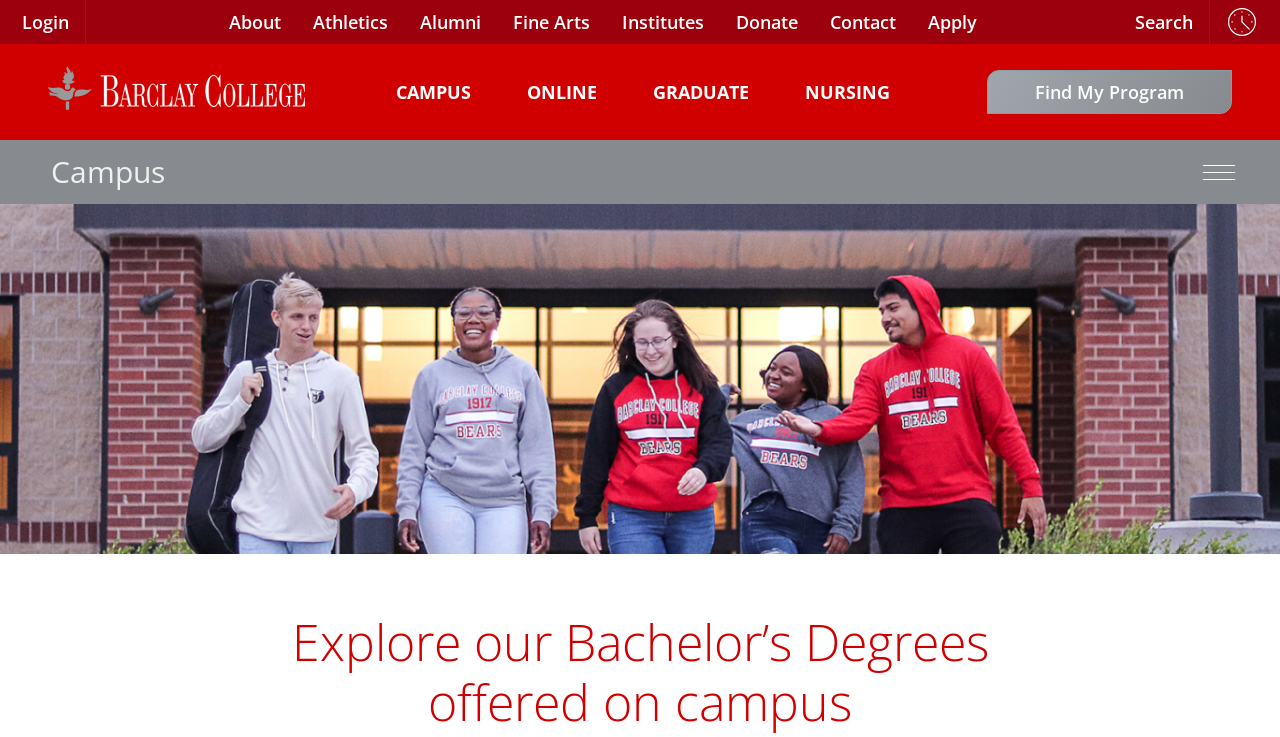Please identify the coordinates of the bounding box that should be clicked to fulfill this instruction: "apply to the college".

[0.712, 0.0, 0.775, 0.06]